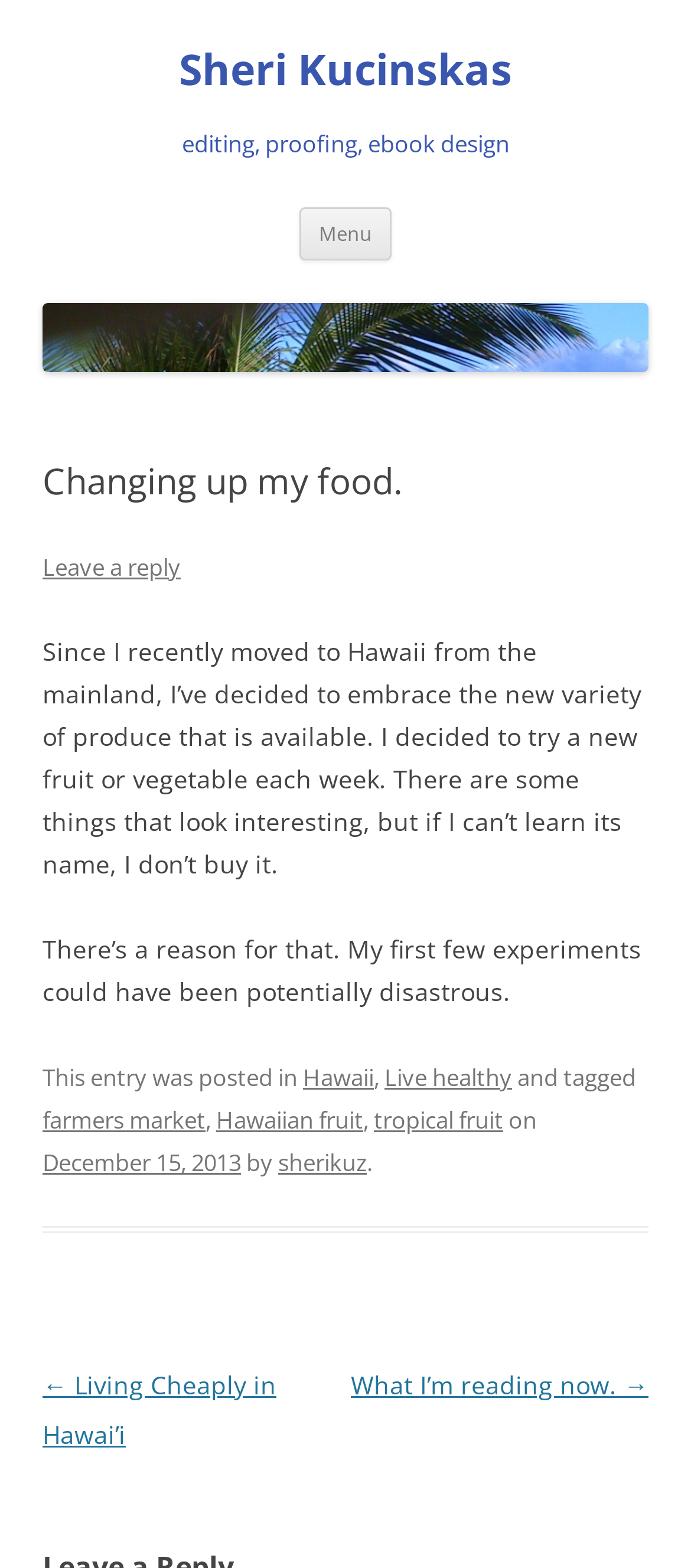What is the author trying to do?
Relying on the image, give a concise answer in one word or a brief phrase.

Try a new fruit or vegetable each week